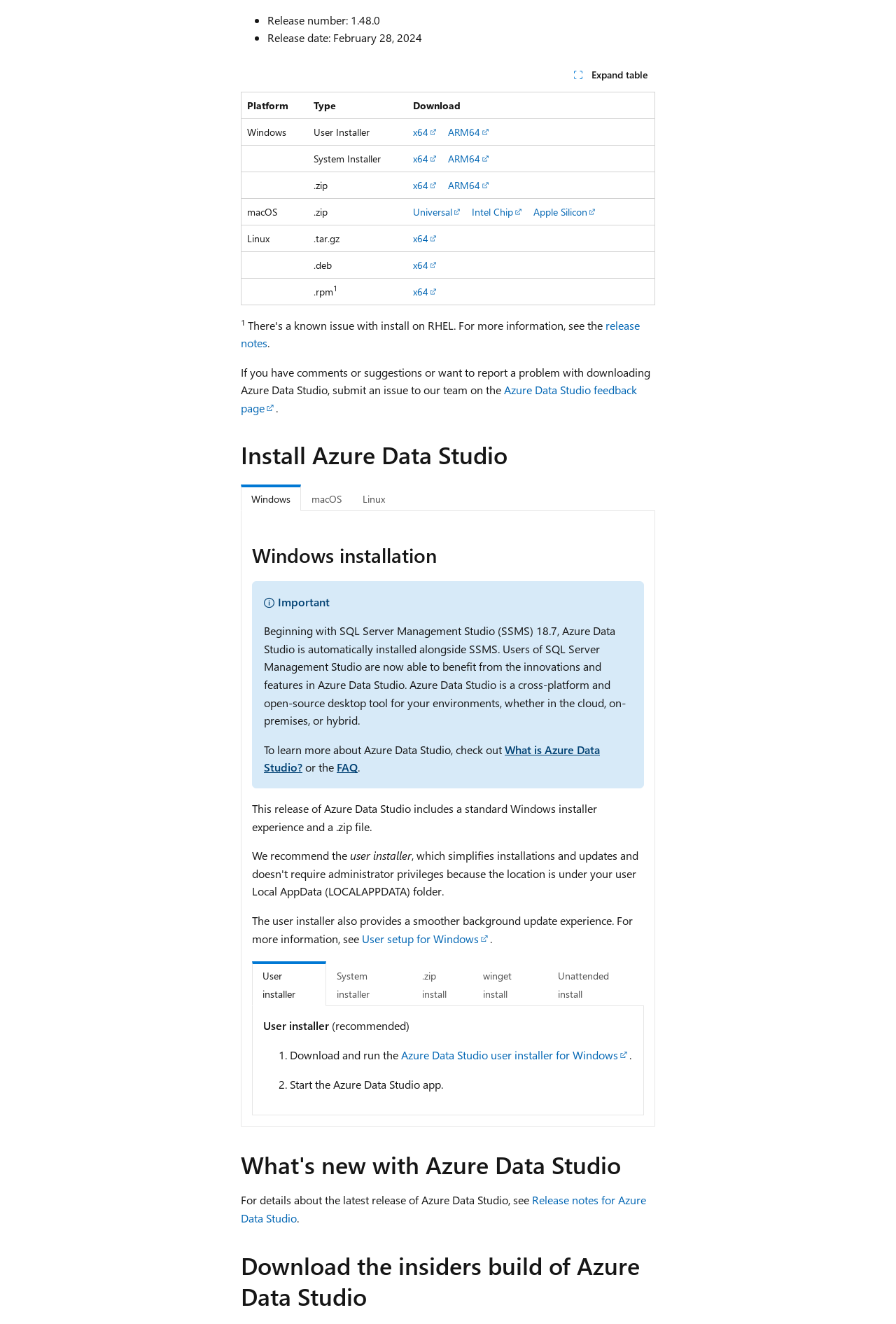Please identify the bounding box coordinates of the element I need to click to follow this instruction: "Learn more about Azure Data Studio".

[0.295, 0.56, 0.67, 0.585]